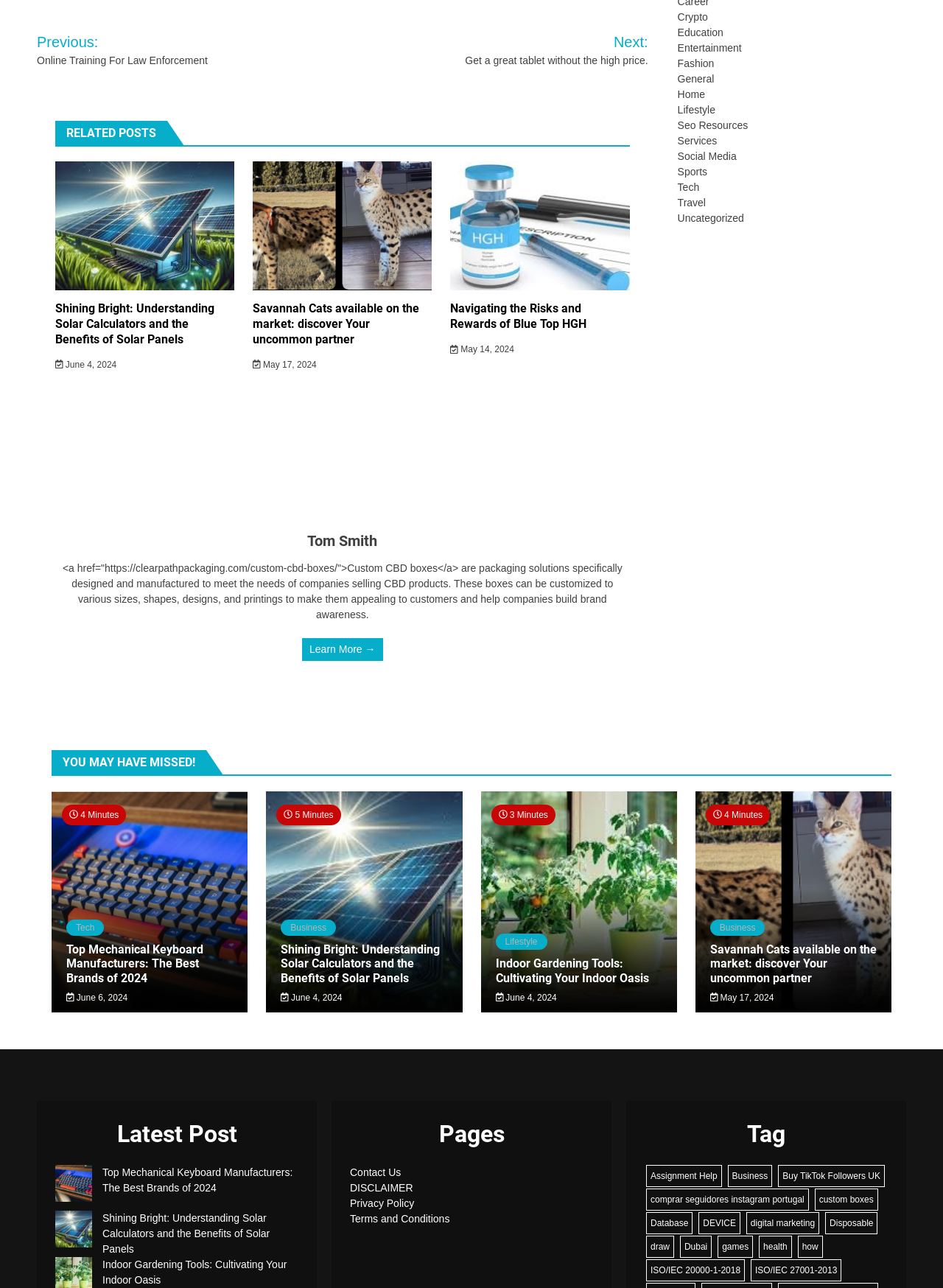Determine the bounding box coordinates of the clickable region to execute the instruction: "Read 'Top Mechanical Keyboard Manufacturers: The Best Brands of 2024'". The coordinates should be four float numbers between 0 and 1, denoted as [left, top, right, bottom].

[0.07, 0.732, 0.247, 0.765]